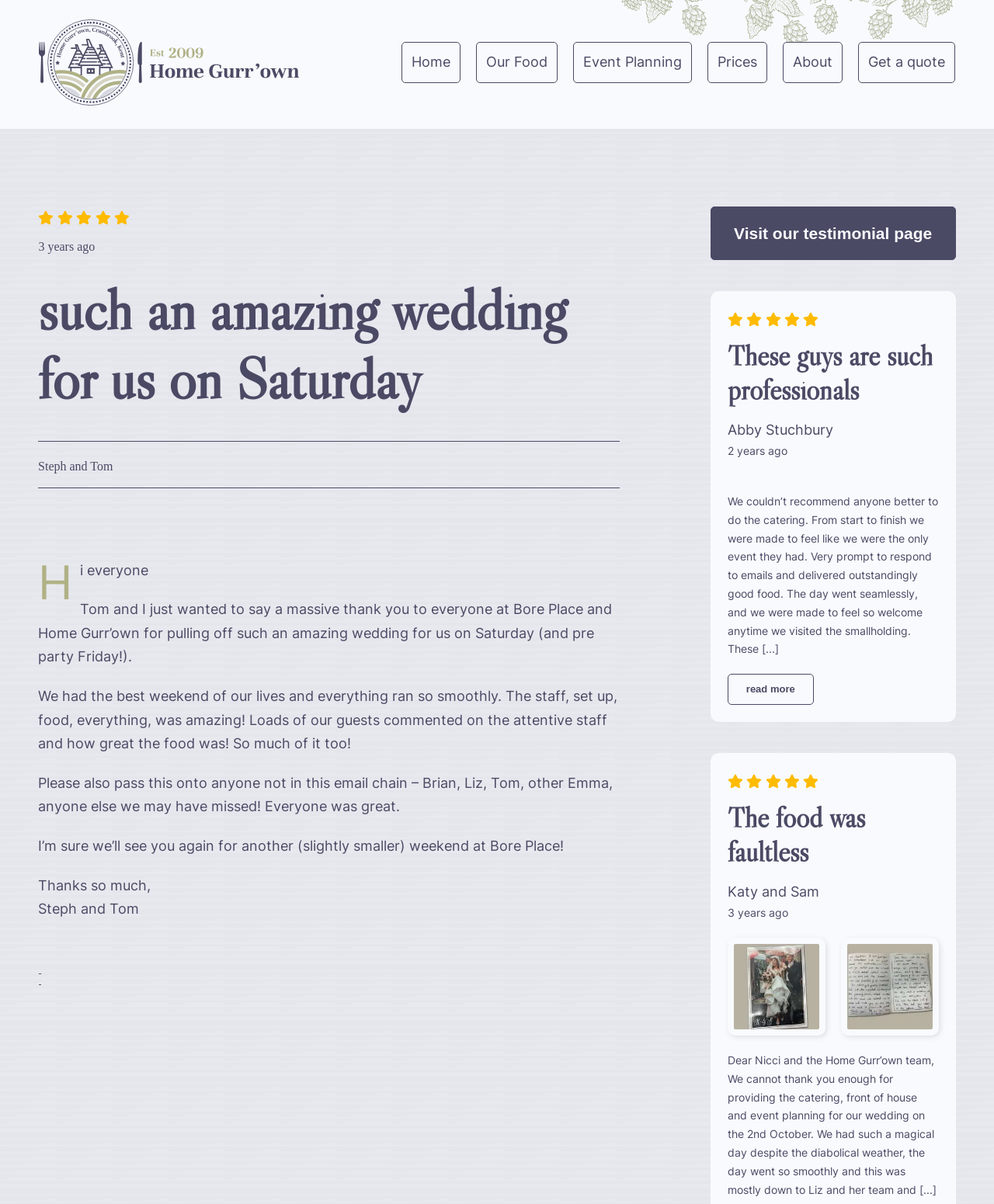Identify the bounding box of the HTML element described here: "read more". Provide the coordinates as four float numbers between 0 and 1: [left, top, right, bottom].

[0.732, 0.56, 0.819, 0.586]